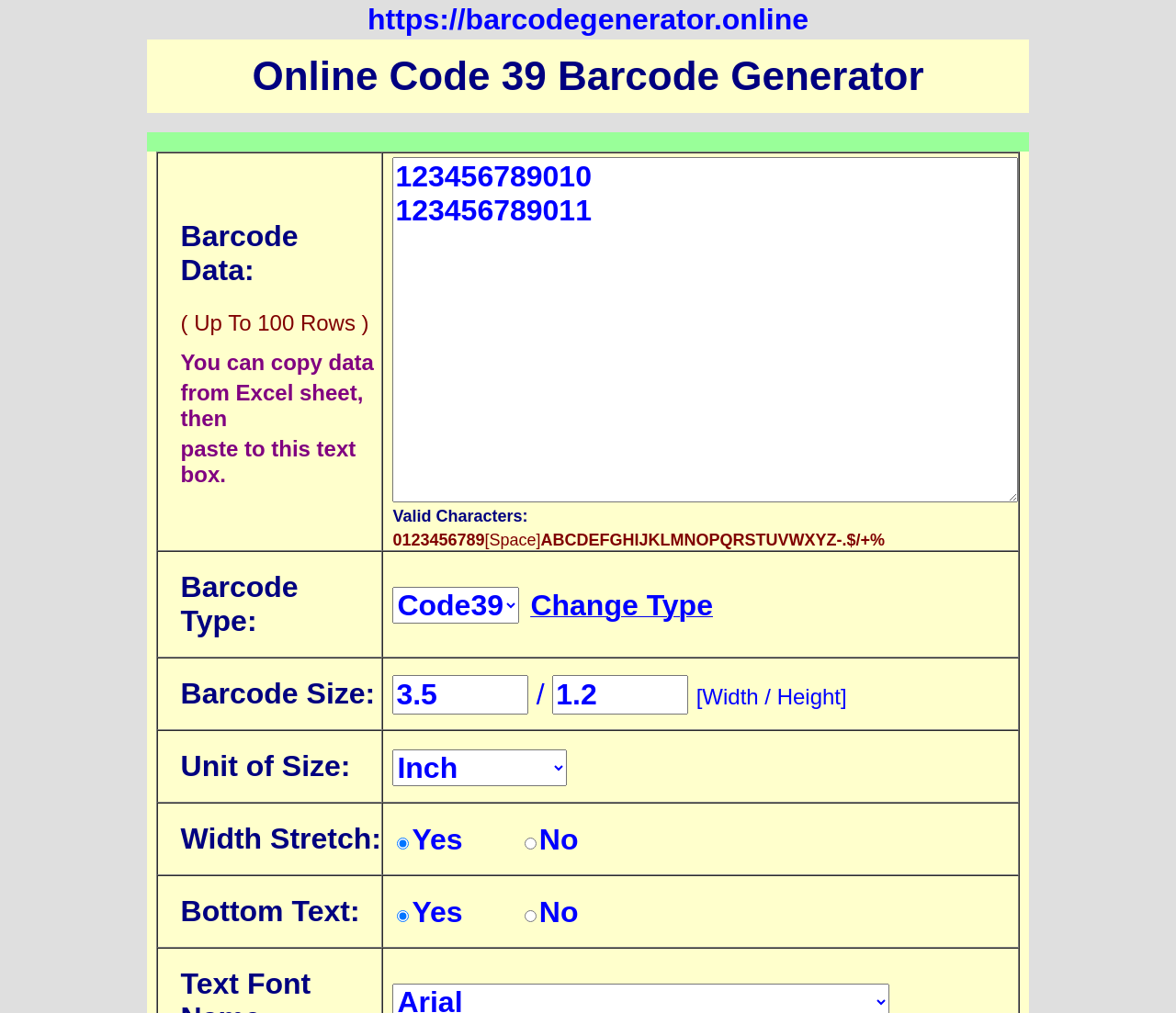What is the default barcode type?
Look at the image and provide a short answer using one word or a phrase.

Code39